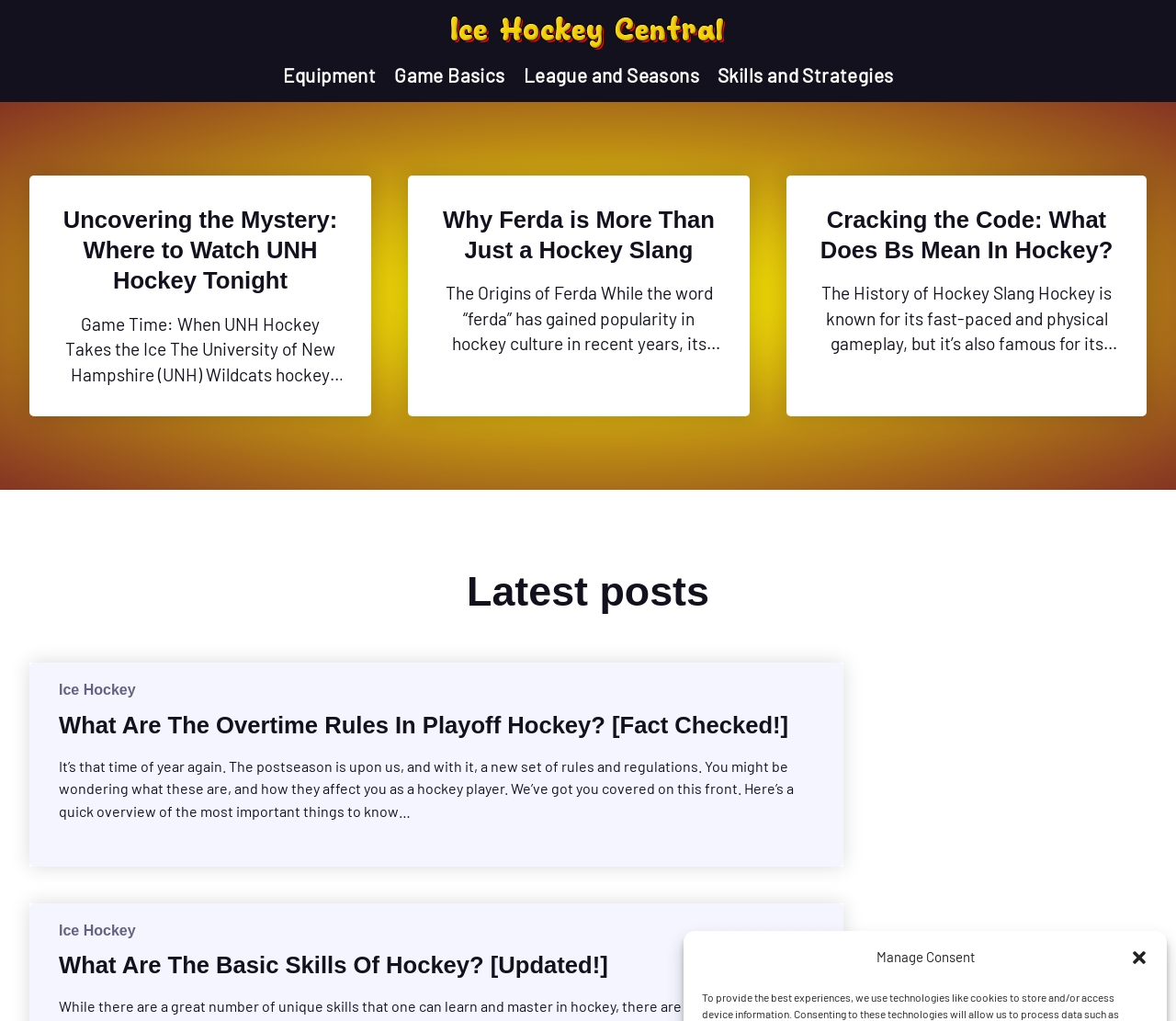From the details in the image, provide a thorough response to the question: How many links are there in the 'Latest posts' section?

In the 'Latest posts' section, I can see three link elements: 'What Are The Overtime Rules In Playoff Hockey? [Fact Checked!]', 'What Are The Basic Skills Of Hockey? [Updated!]', and two links with the text 'Ice Hockey'. Therefore, there are three links in the 'Latest posts' section.